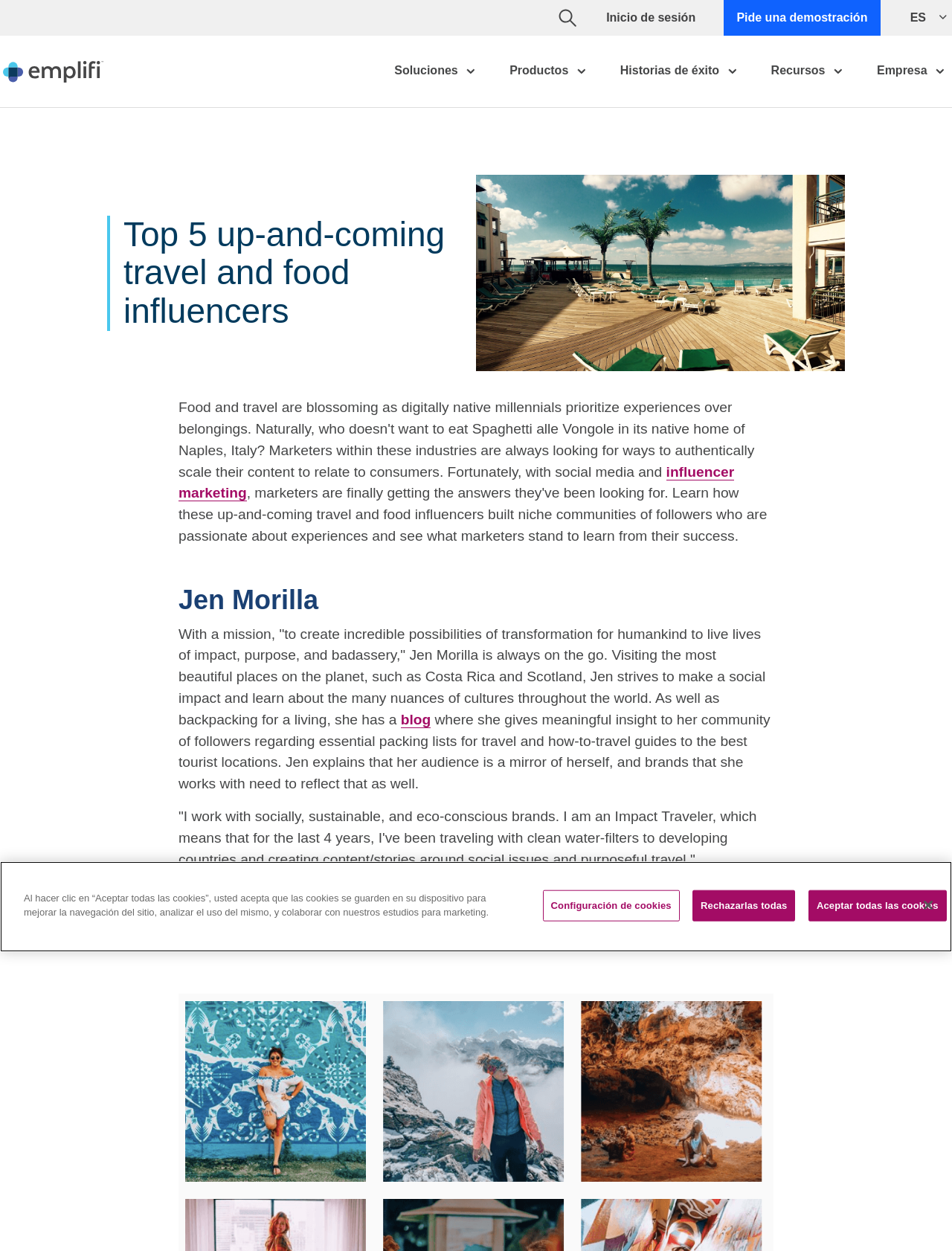Identify and extract the main heading from the webpage.

Top 5 up-and-coming travel and food influencers